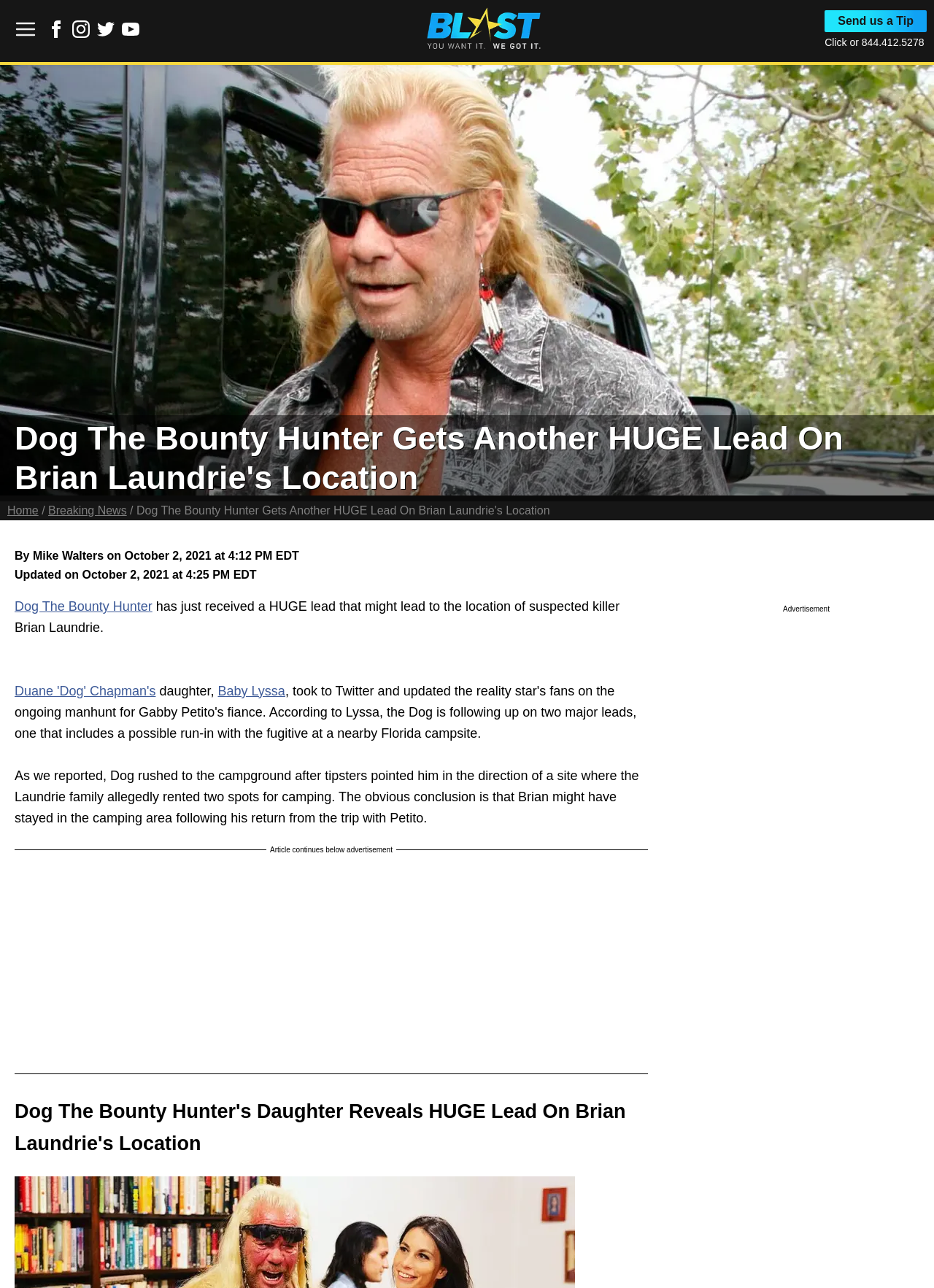Generate a thorough description of the webpage.

The webpage is about Dog the Bounty Hunter receiving a significant lead on the location of suspected killer Brian Laundrie. At the top left corner, there are several links to different sections of the website, including "Stars", "News", "Videos", "Photos", "The Law", "Exclusive", and "Breaking News". Below these links, there are social media links to Facebook, Instagram, Twitter, and Youtube.

On the top right corner, there is a logo of "The Blast" with a link to the website. Next to it, there are links to "Send us a Tip" and a phone number "844.412.5278" to contact the website.

The main content of the webpage is an article about Dog the Bounty Hunter's lead on Brian Laundrie's location. The article has a heading "Dog The Bounty Hunter Gets Another HUGE Lead On Brian Laundrie's Location" and is accompanied by an image. Below the heading, there are links to "Home" and "Breaking News", followed by the author's name "Mike Walters" and the date of publication "October 2, 2021 at 4:12 PM EDT".

The article itself is divided into several paragraphs, with the first paragraph stating that Dog the Bounty Hunter has received a huge lead on Brian Laundrie's location. The subsequent paragraphs provide more details about the lead and the investigation. There is also a subheading "Dog The Bounty Hunter's Daughter Reveals HUGE Lead On Brian Laundrie's Location" in the middle of the article.

At the bottom of the webpage, there is an advertisement section with a heading "Advertisement".